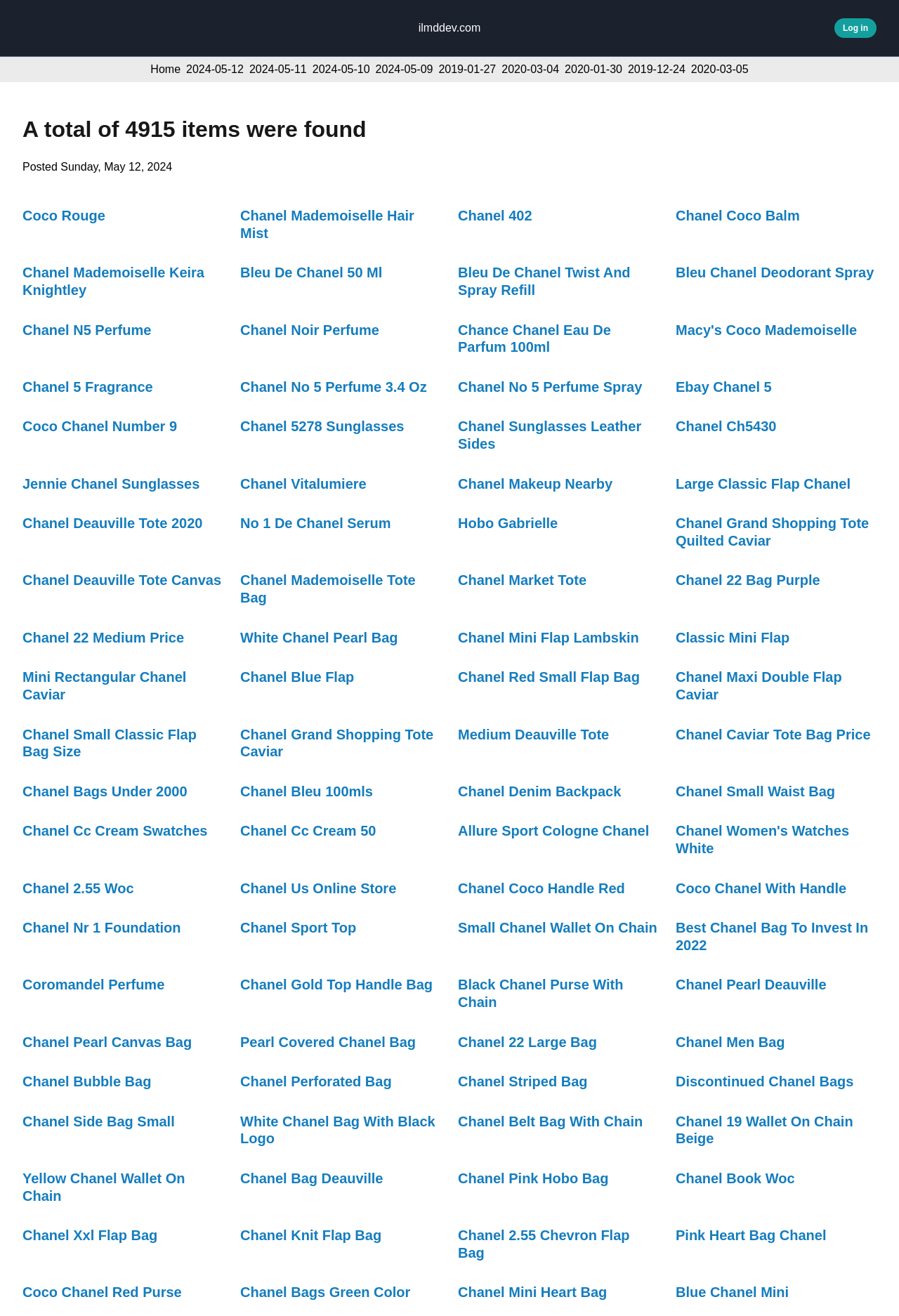Respond with a single word or phrase to the following question: How many links are there on the webpage?

482